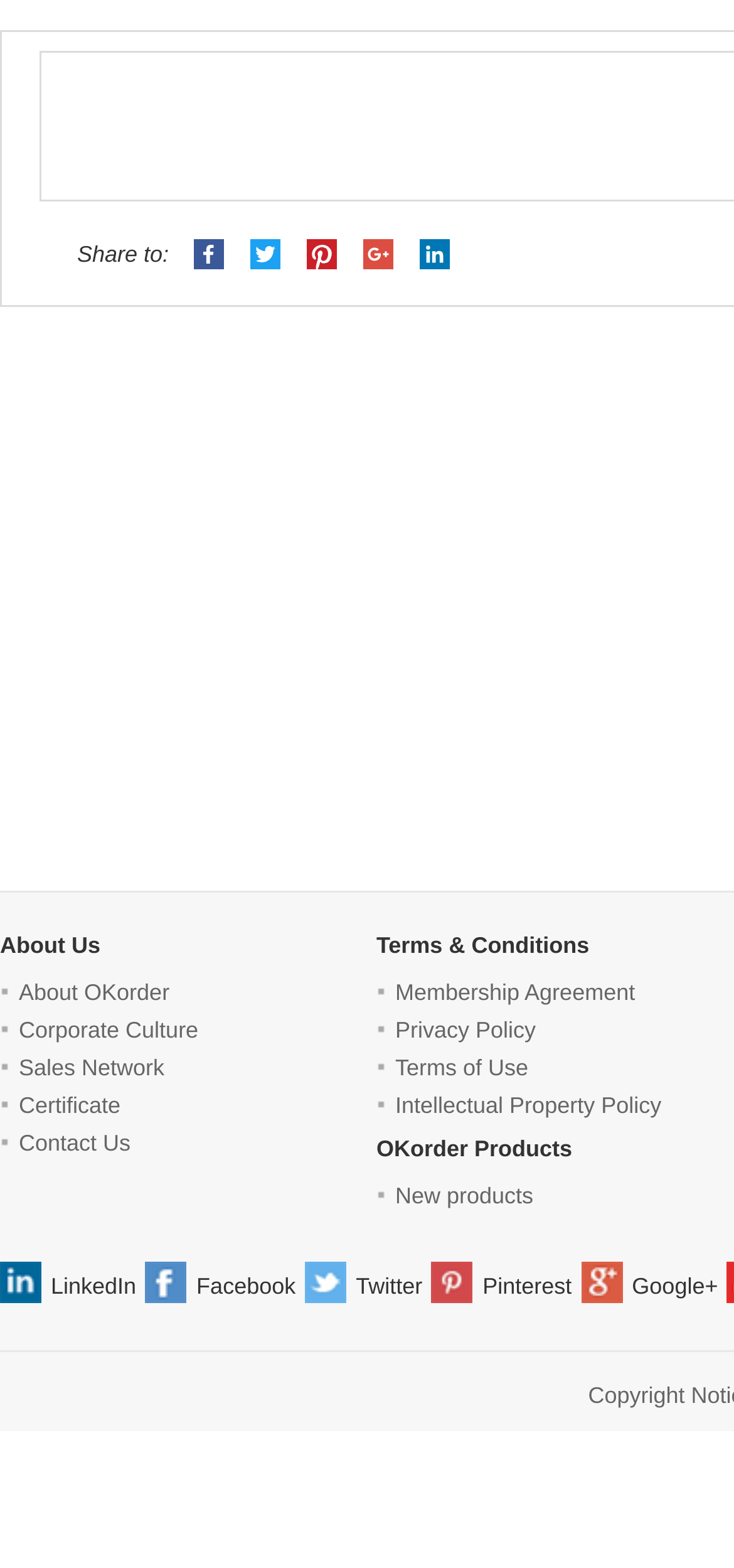Determine the bounding box coordinates of the section I need to click to execute the following instruction: "Explore New products". Provide the coordinates as four float numbers between 0 and 1, i.e., [left, top, right, bottom].

[0.538, 0.755, 0.727, 0.771]